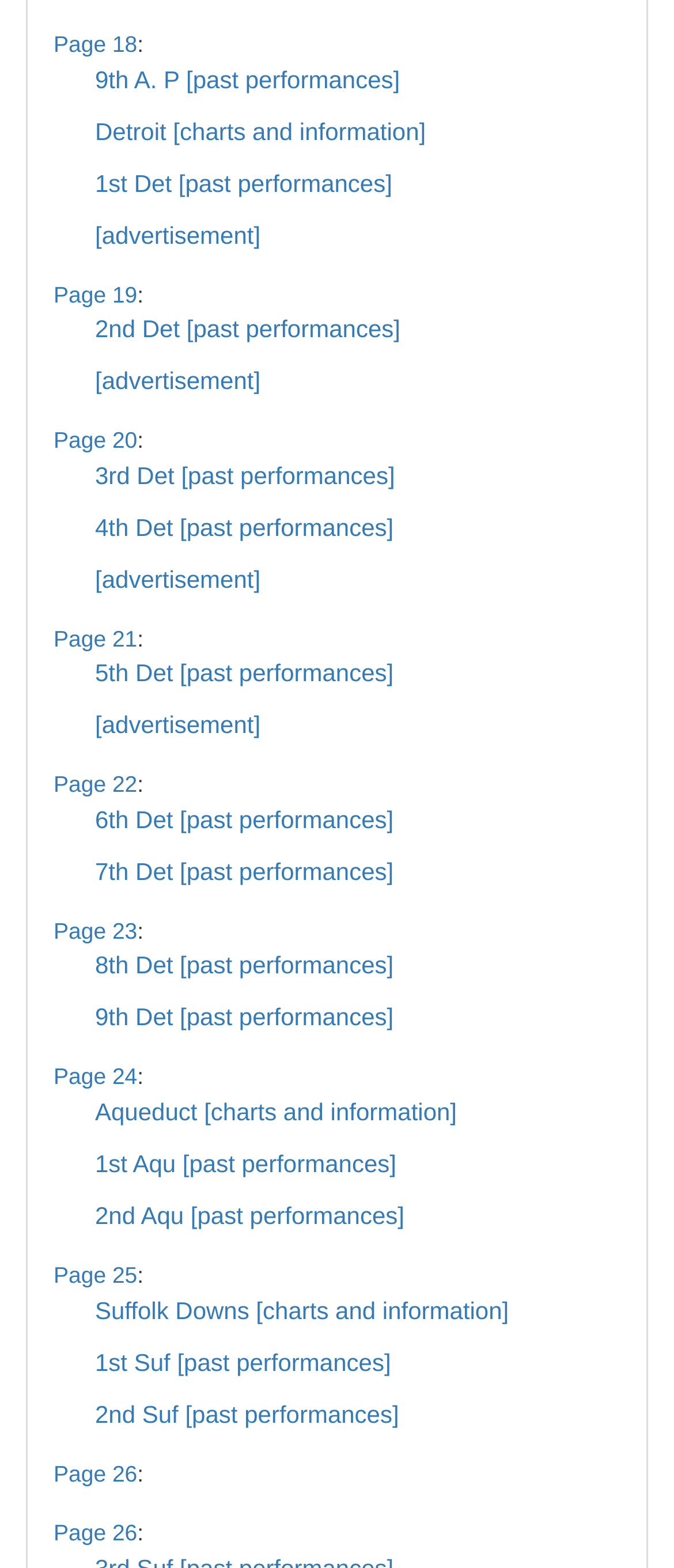Provide your answer in a single word or phrase: 
What is the purpose of the '[advertisement]' links?

Advertisements